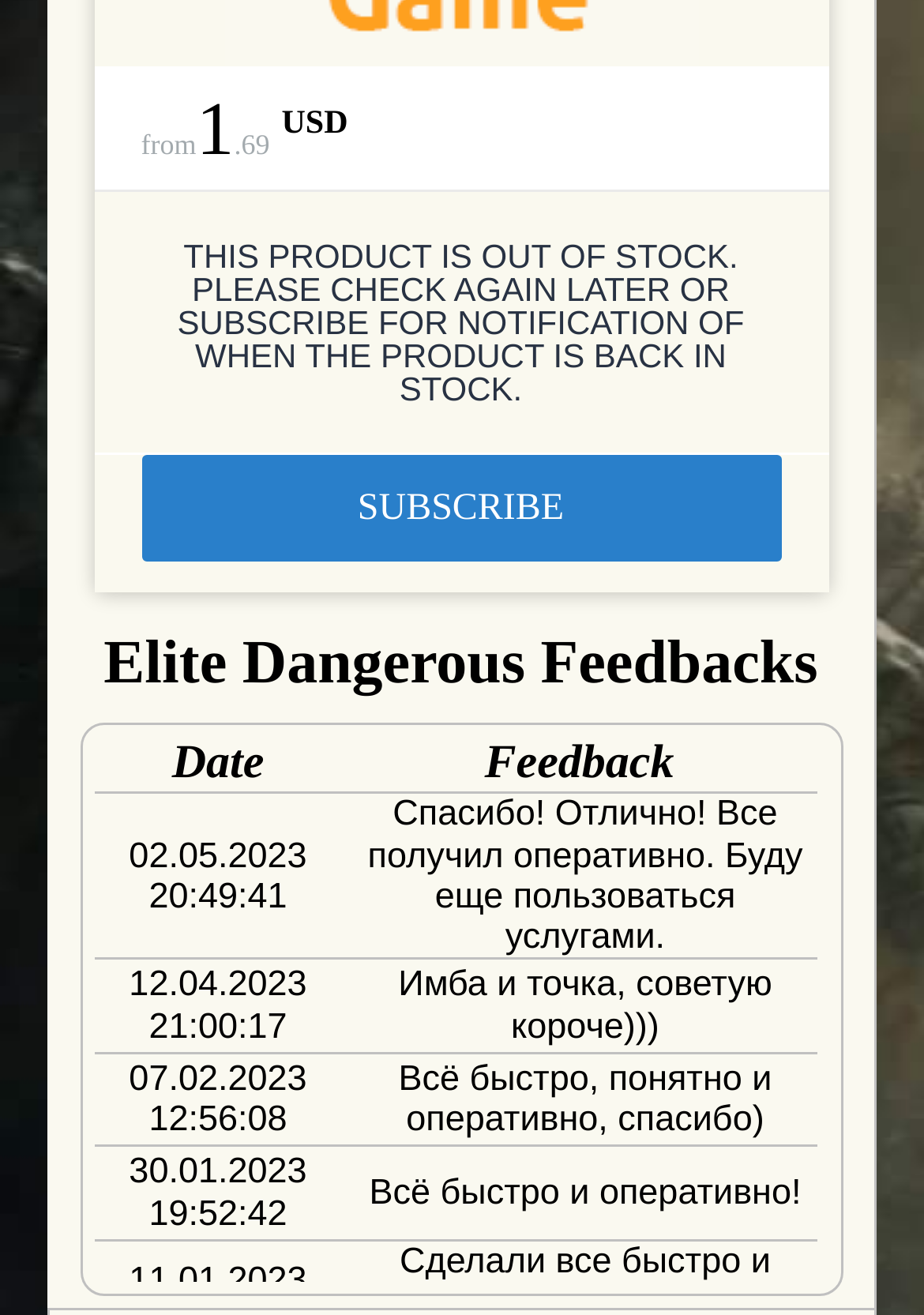What information is provided in the feedback table?
From the screenshot, provide a brief answer in one word or phrase.

Date and comment